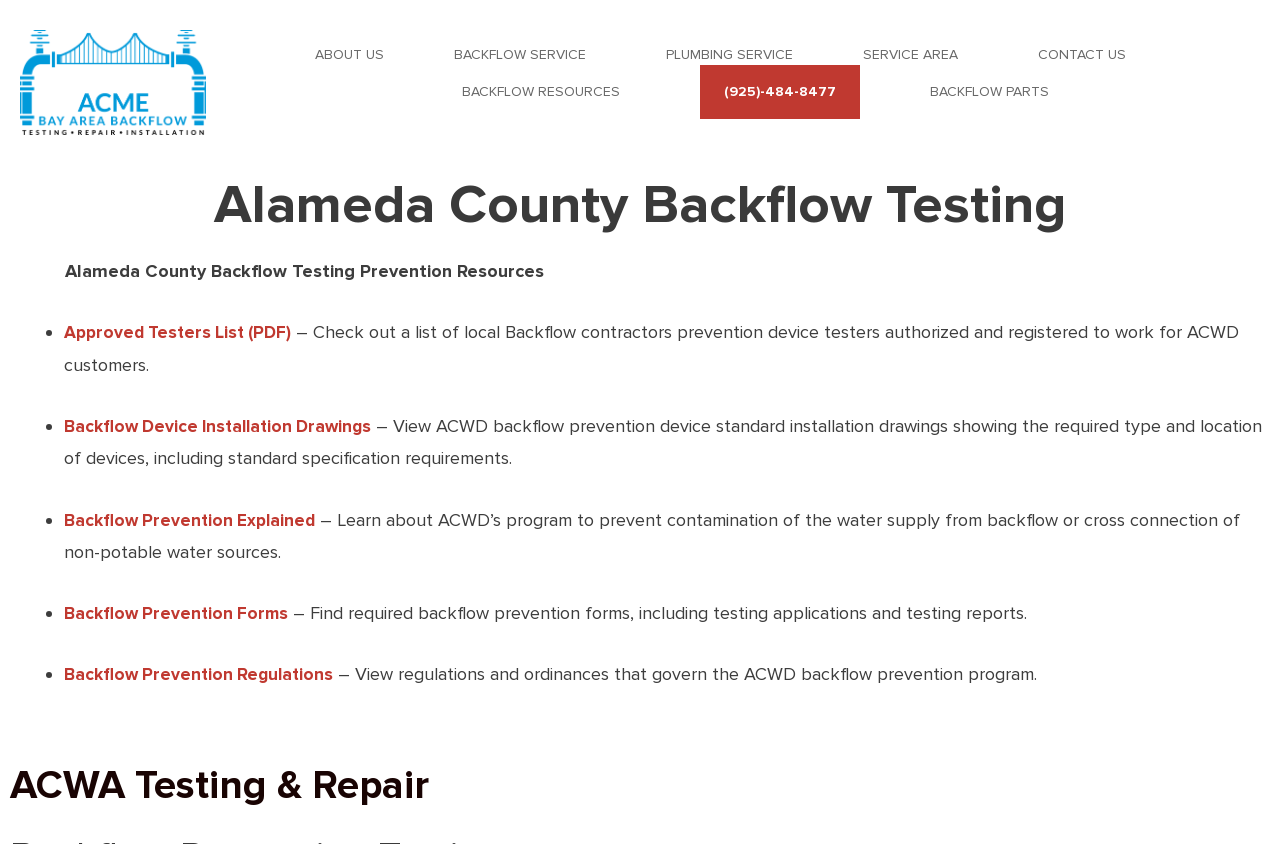Locate the bounding box coordinates of the item that should be clicked to fulfill the instruction: "Call the phone number (925)-484-8477".

[0.547, 0.077, 0.672, 0.141]